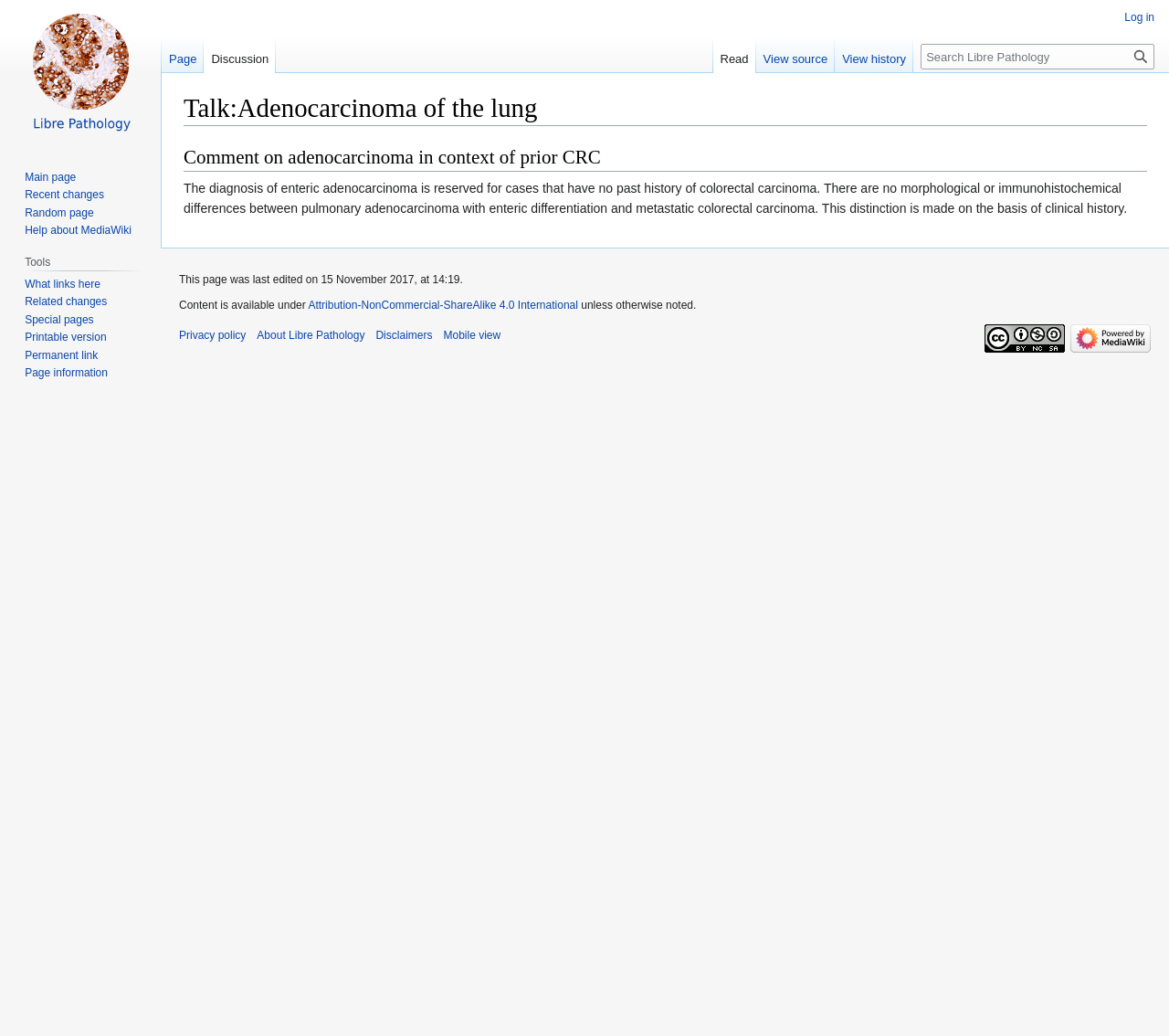Given the description "alt="Ebates Coupons and Cash Back"", provide the bounding box coordinates of the corresponding UI element.

None